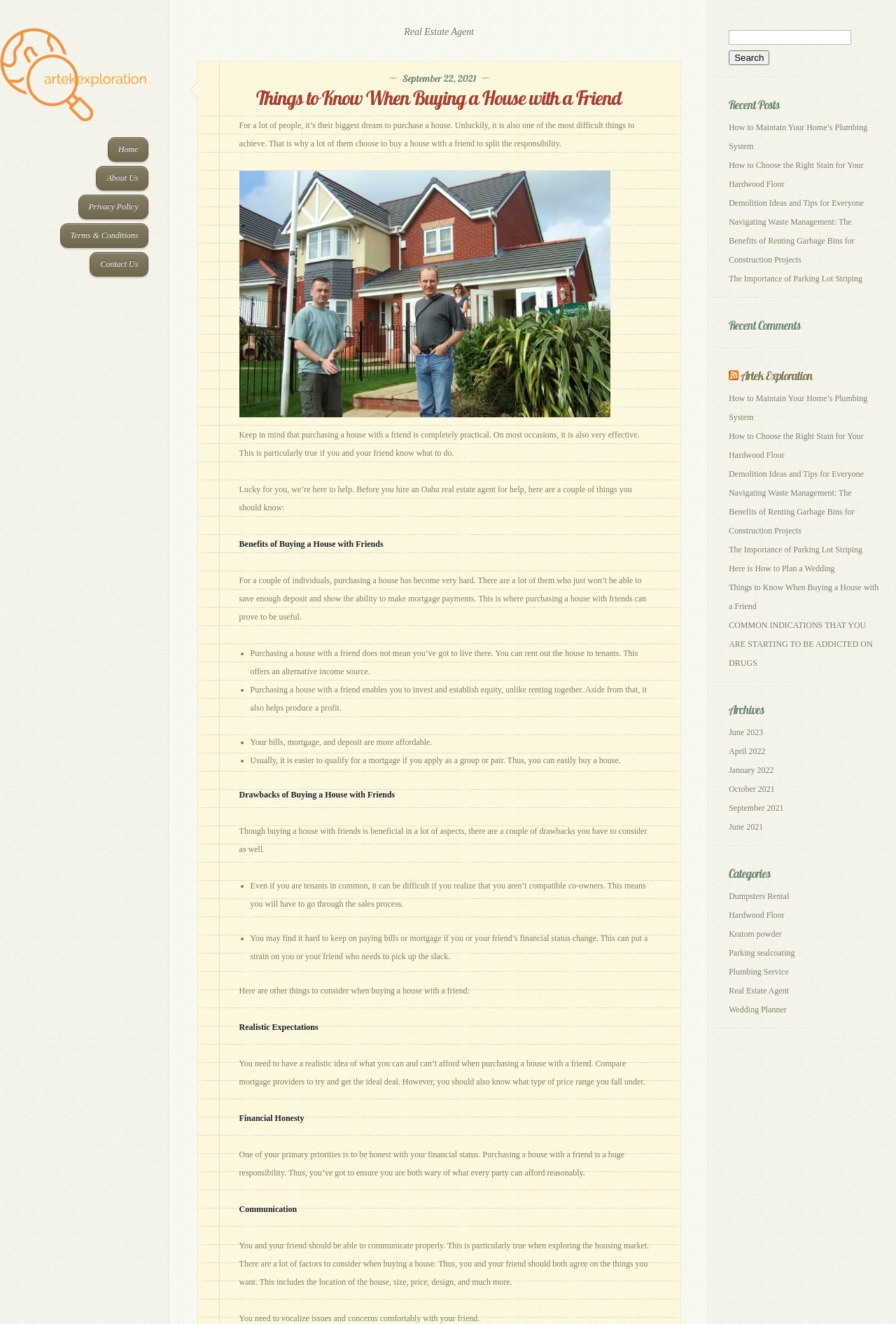Answer the question using only one word or a concise phrase: What is one of the drawbacks of buying a house with a friend?

Difficulty in selling the house